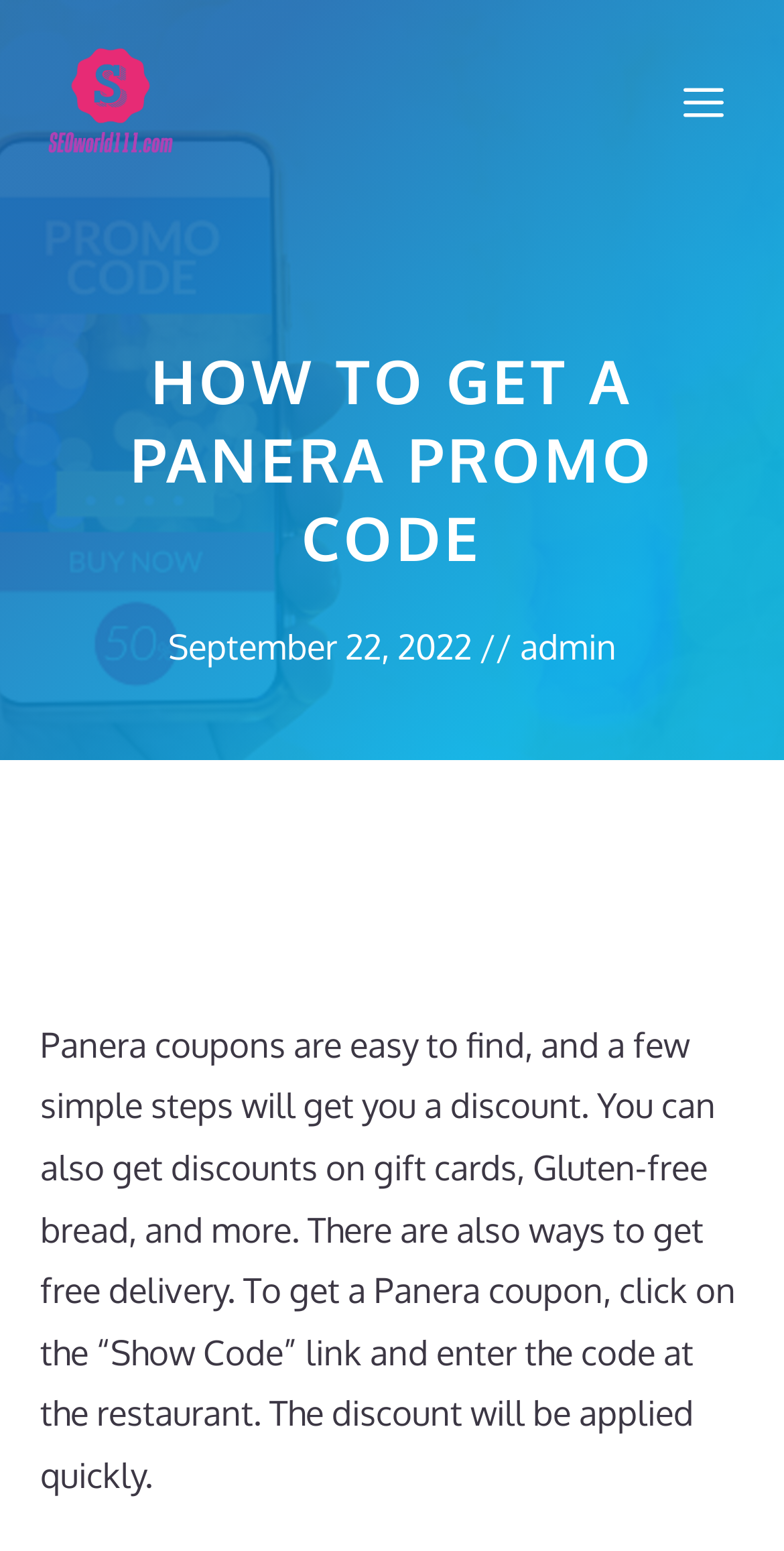Locate the heading on the webpage and return its text.

HOW TO GET A PANERA PROMO CODE